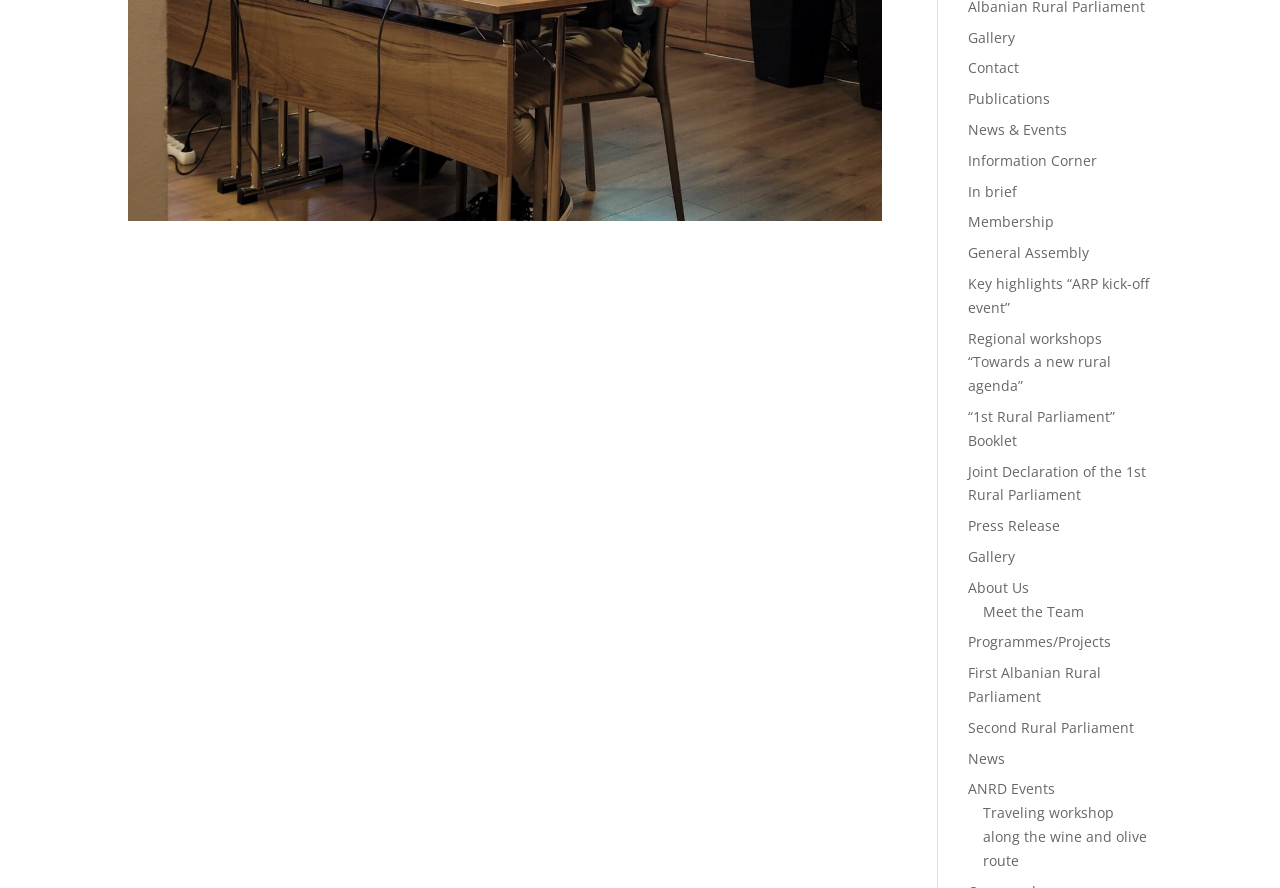Show the bounding box coordinates for the element that needs to be clicked to execute the following instruction: "Learn about the membership". Provide the coordinates in the form of four float numbers between 0 and 1, i.e., [left, top, right, bottom].

[0.756, 0.239, 0.824, 0.261]